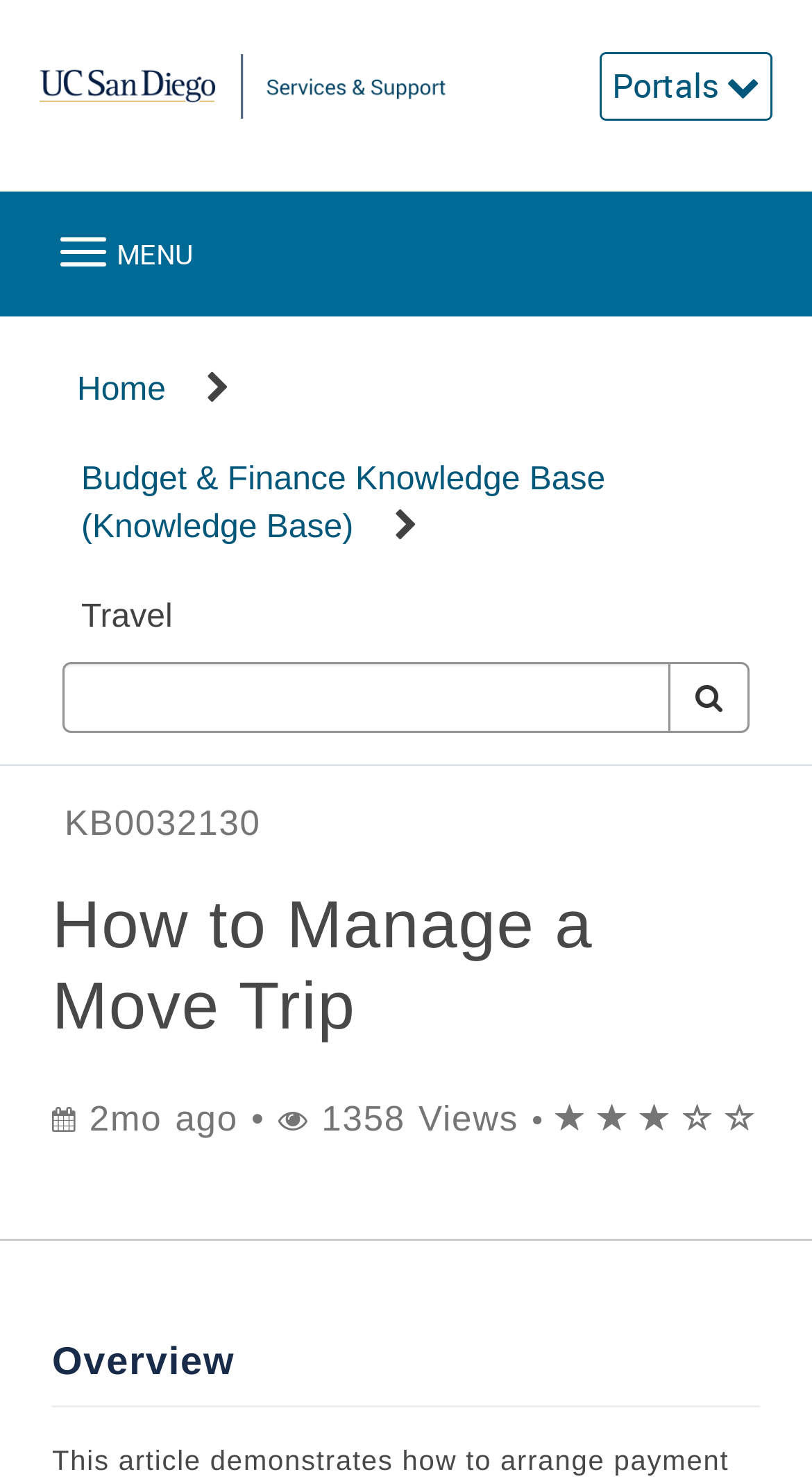Identify and provide the bounding box coordinates of the UI element described: "Travel". The coordinates should be formatted as [left, top, right, bottom], with each number being a float between 0 and 1.

[0.1, 0.404, 0.212, 0.428]